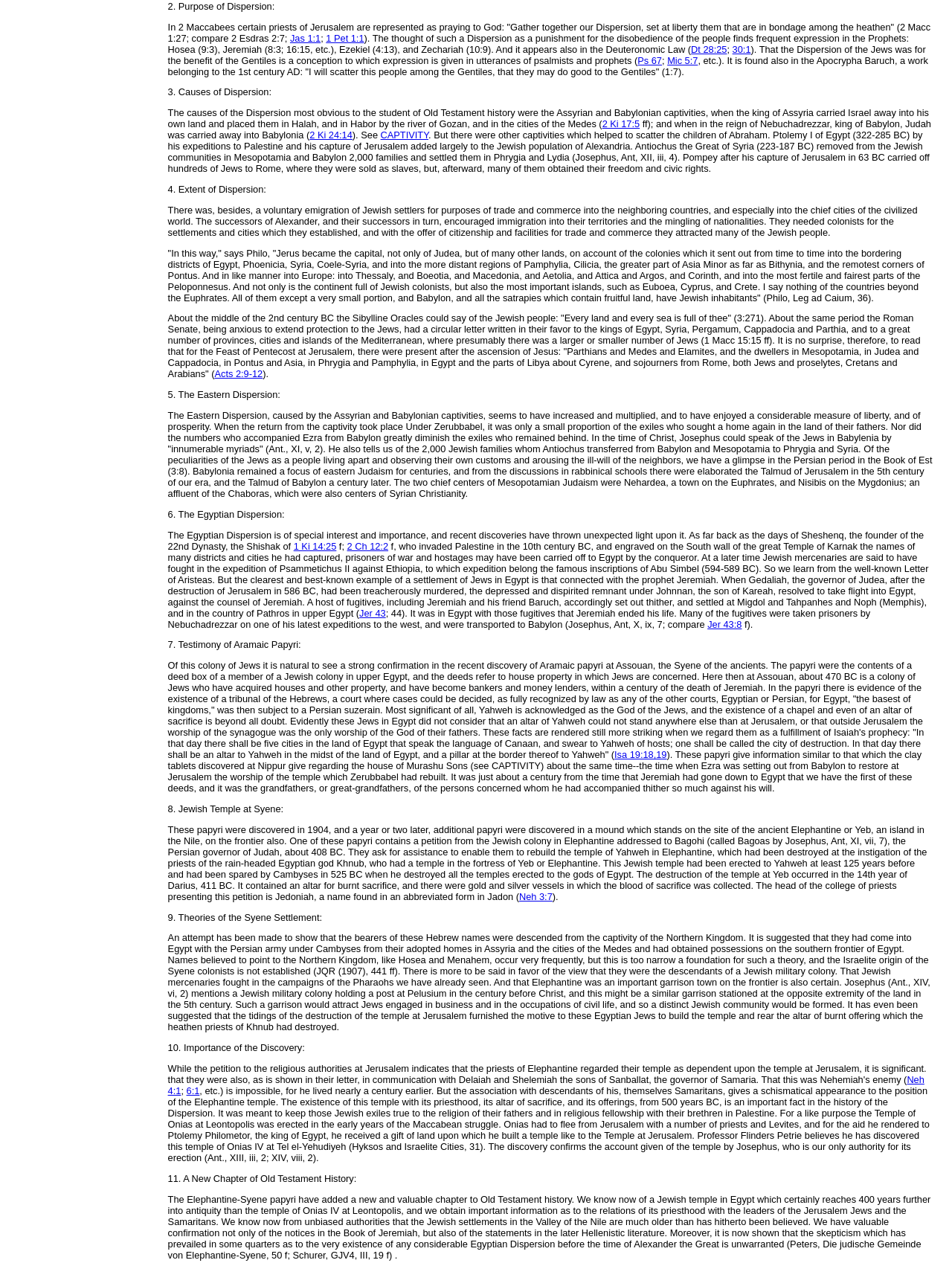Please identify the bounding box coordinates of the region to click in order to complete the task: "Click the link 'Isa 19:18,19'". The coordinates must be four float numbers between 0 and 1, specified as [left, top, right, bottom].

[0.645, 0.593, 0.7, 0.602]